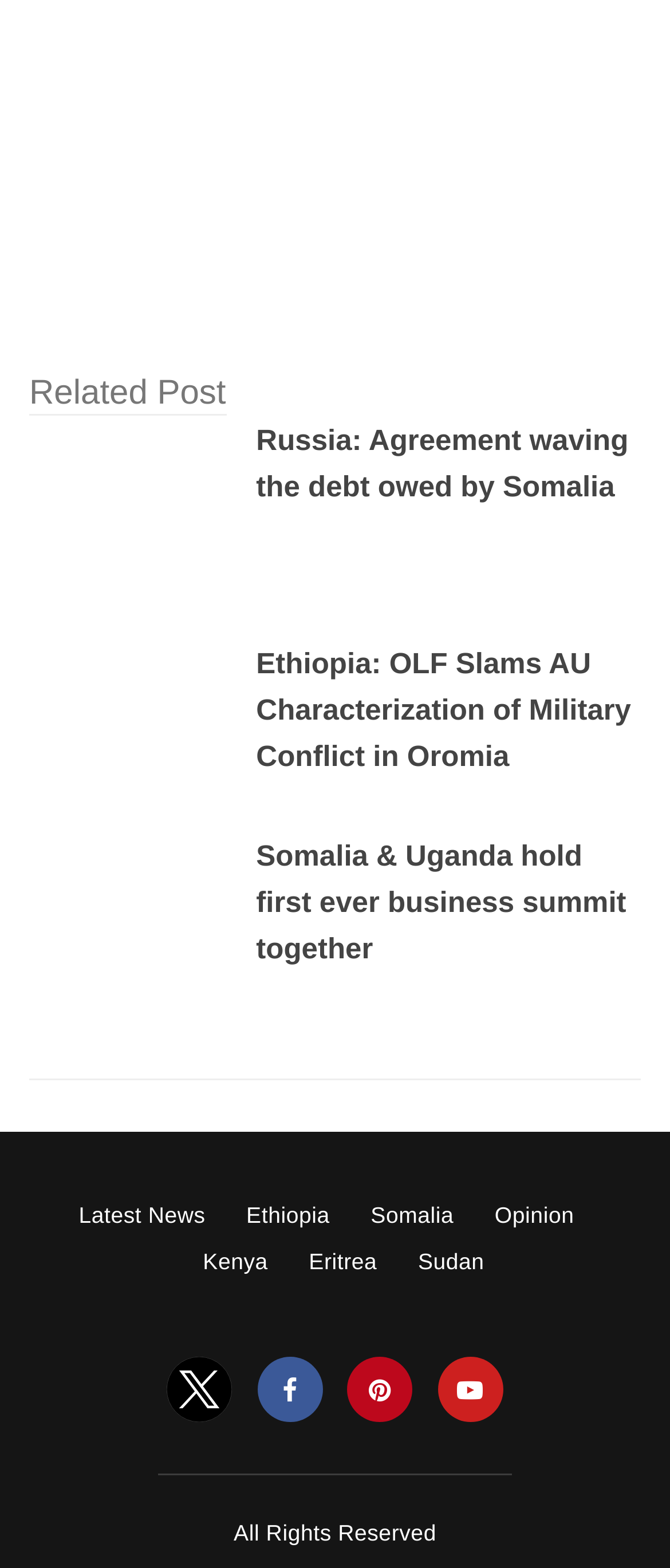From the details in the image, provide a thorough response to the question: What is the purpose of the links at the bottom of the webpage?

The links at the bottom of the webpage, such as 'Ethiopia', 'Somalia', and others, seem to be categorizing the content of the webpage by country. This suggests that the purpose of these links is to provide a way to filter or navigate the content by country.